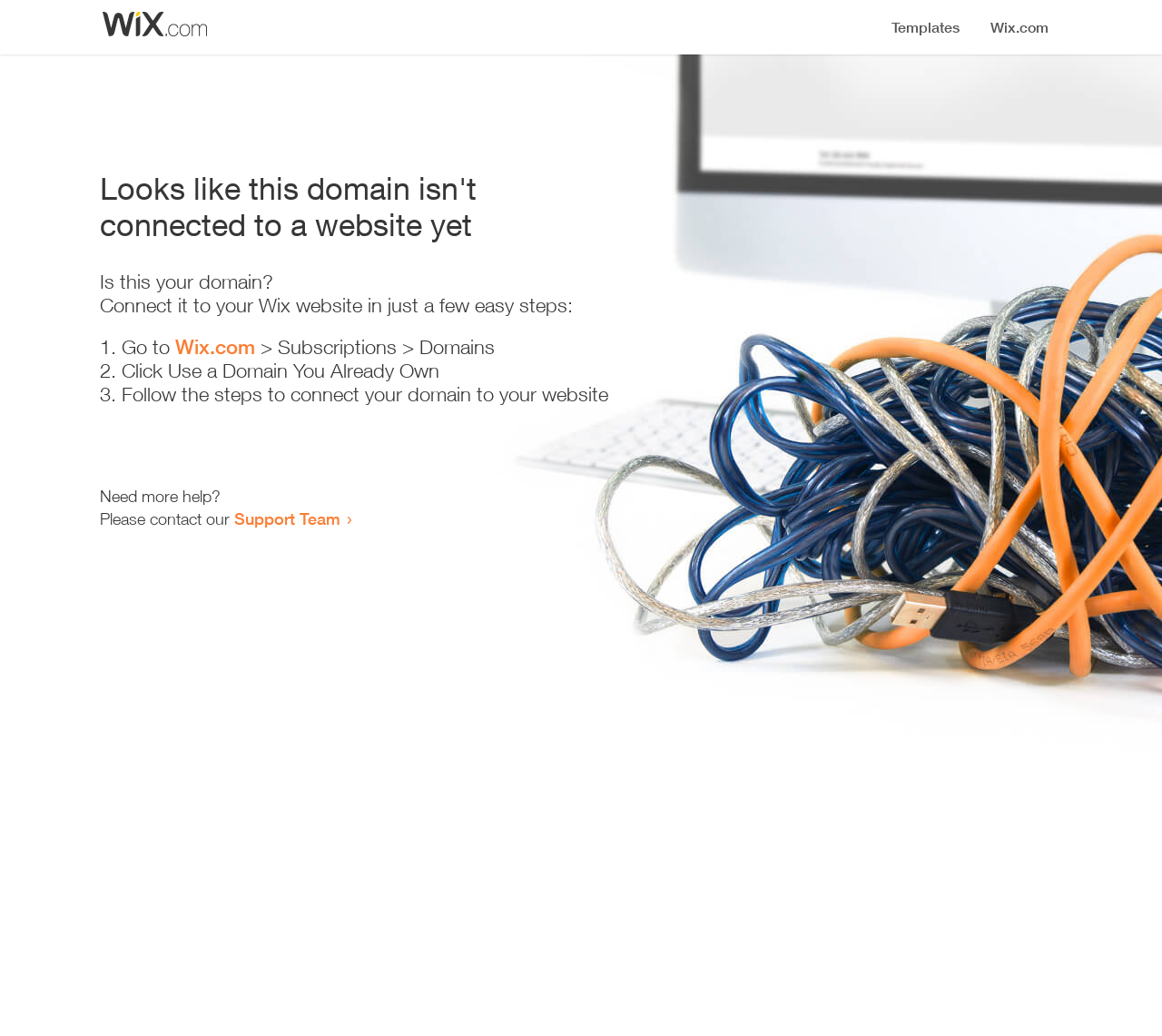Explain the webpage's design and content in an elaborate manner.

The webpage appears to be an error page, indicating that a domain is not connected to a website yet. At the top, there is a small image, likely a logo or icon. Below the image, a prominent heading reads "Looks like this domain isn't connected to a website yet". 

Underneath the heading, there is a series of instructions to connect the domain to a Wix website. The instructions are presented in a step-by-step format, with each step numbered and accompanied by a brief description. The first step is to go to Wix.com, followed by navigating to the Subscriptions and Domains section. The second step is to click "Use a Domain You Already Own", and the third step is to follow the instructions to connect the domain to the website.

At the bottom of the page, there is a section offering additional help, with a message "Need more help?" followed by an invitation to contact the Support Team via a link.